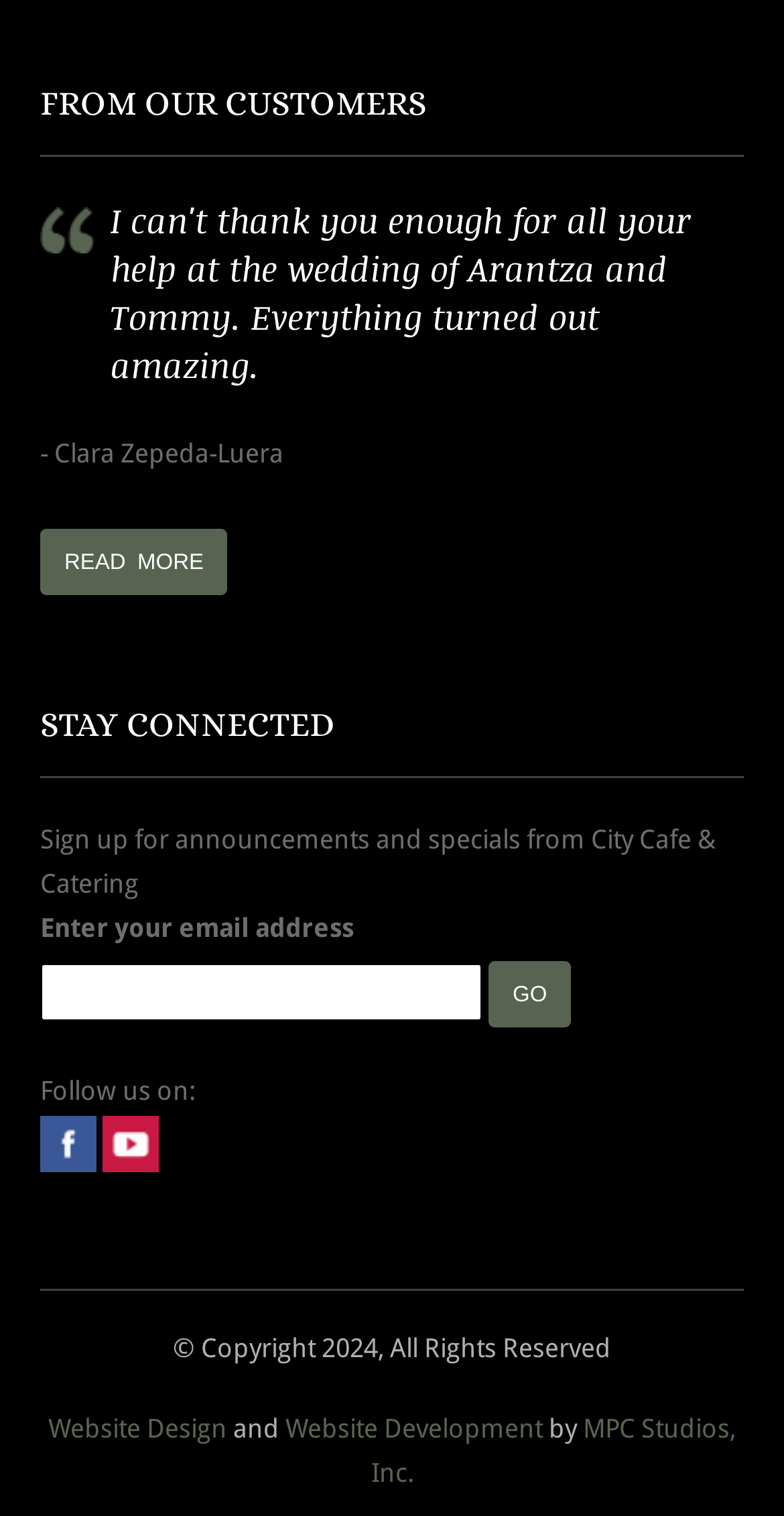Given the webpage screenshot and the description, determine the bounding box coordinates (top-left x, top-left y, bottom-right x, bottom-right y) that define the location of the UI element matching this description: parent_node: Follow us on:

[0.051, 0.757, 0.123, 0.777]